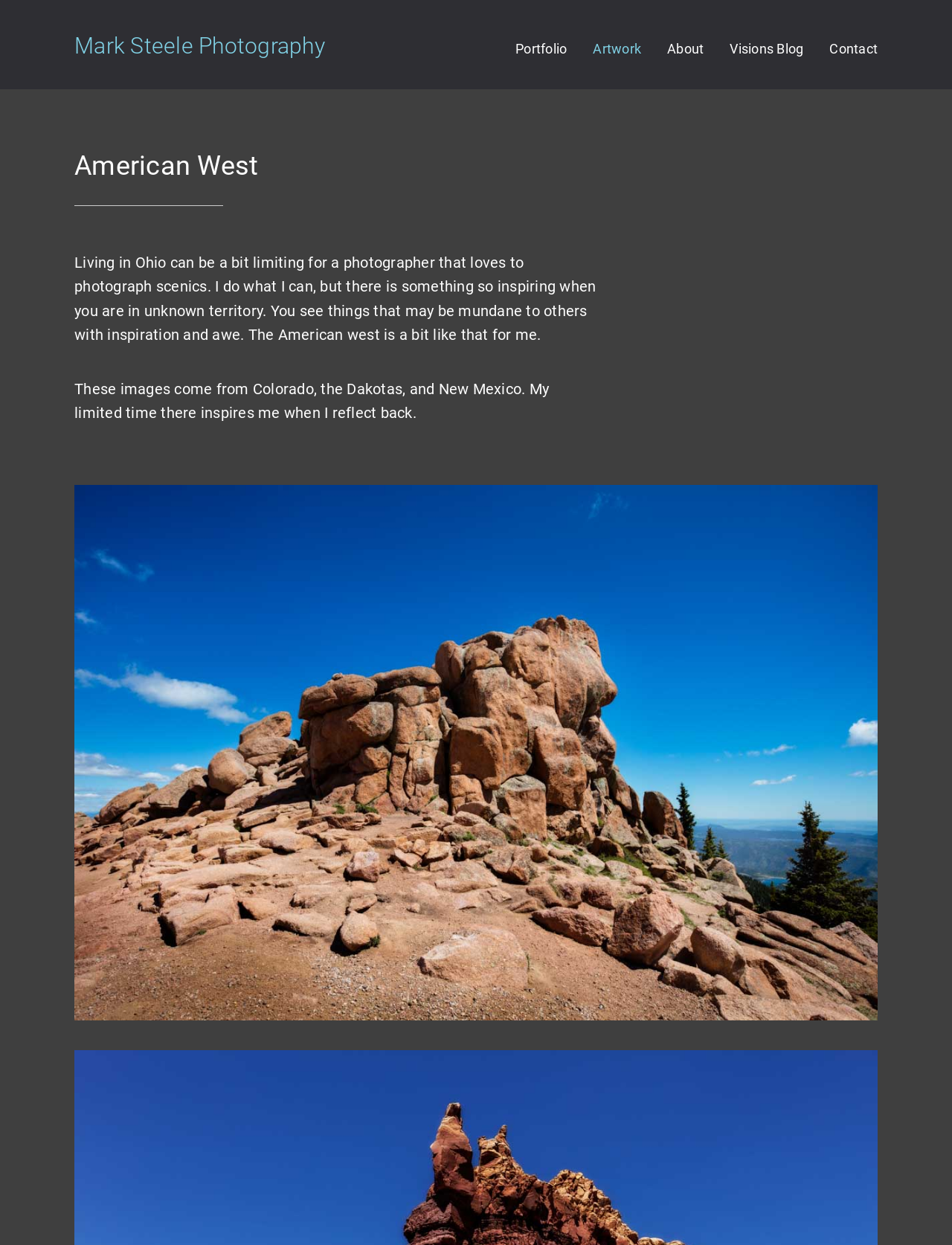Respond to the question below with a single word or phrase:
What is the theme of the webpage?

American West